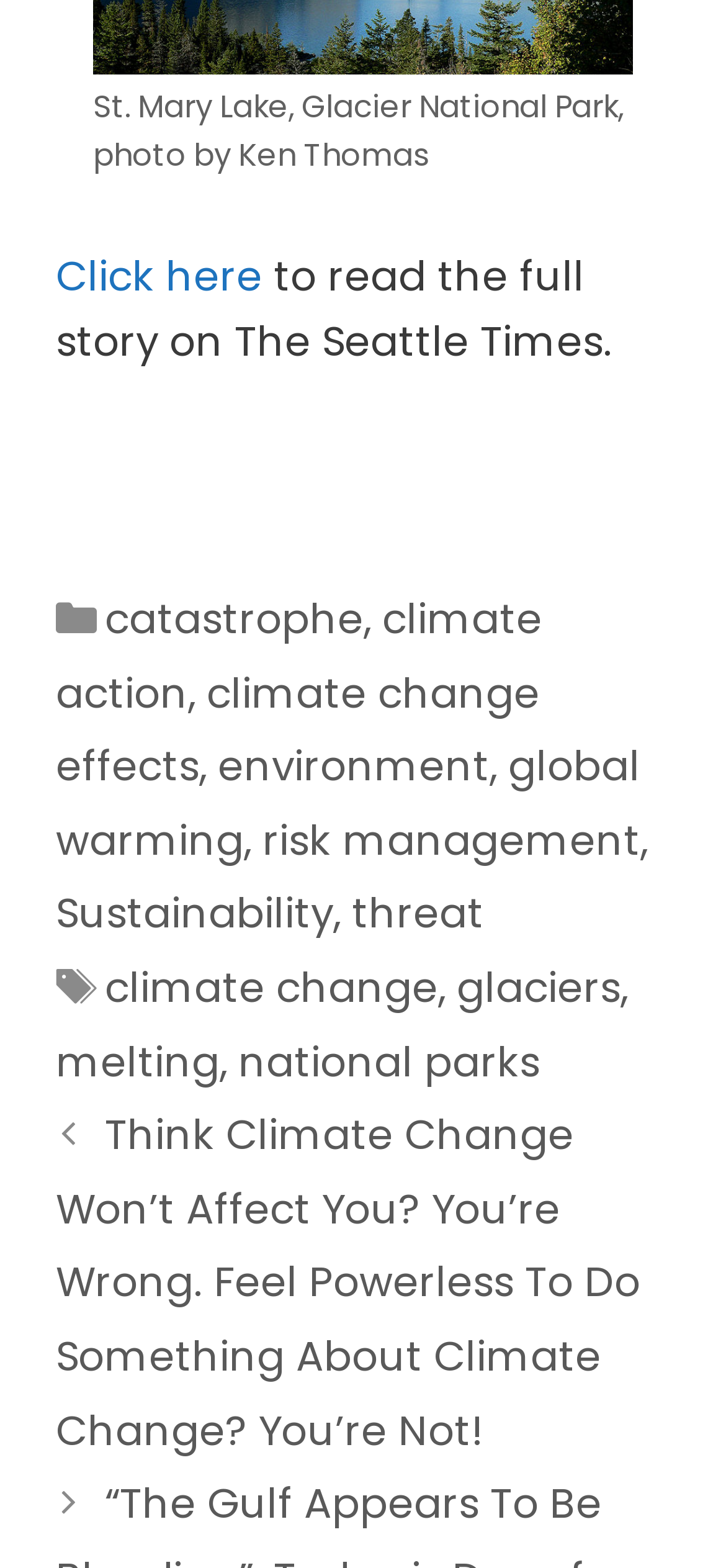Find the bounding box coordinates of the area that needs to be clicked in order to achieve the following instruction: "Click to read the full story on The Seattle Times.". The coordinates should be specified as four float numbers between 0 and 1, i.e., [left, top, right, bottom].

[0.077, 0.157, 0.844, 0.236]